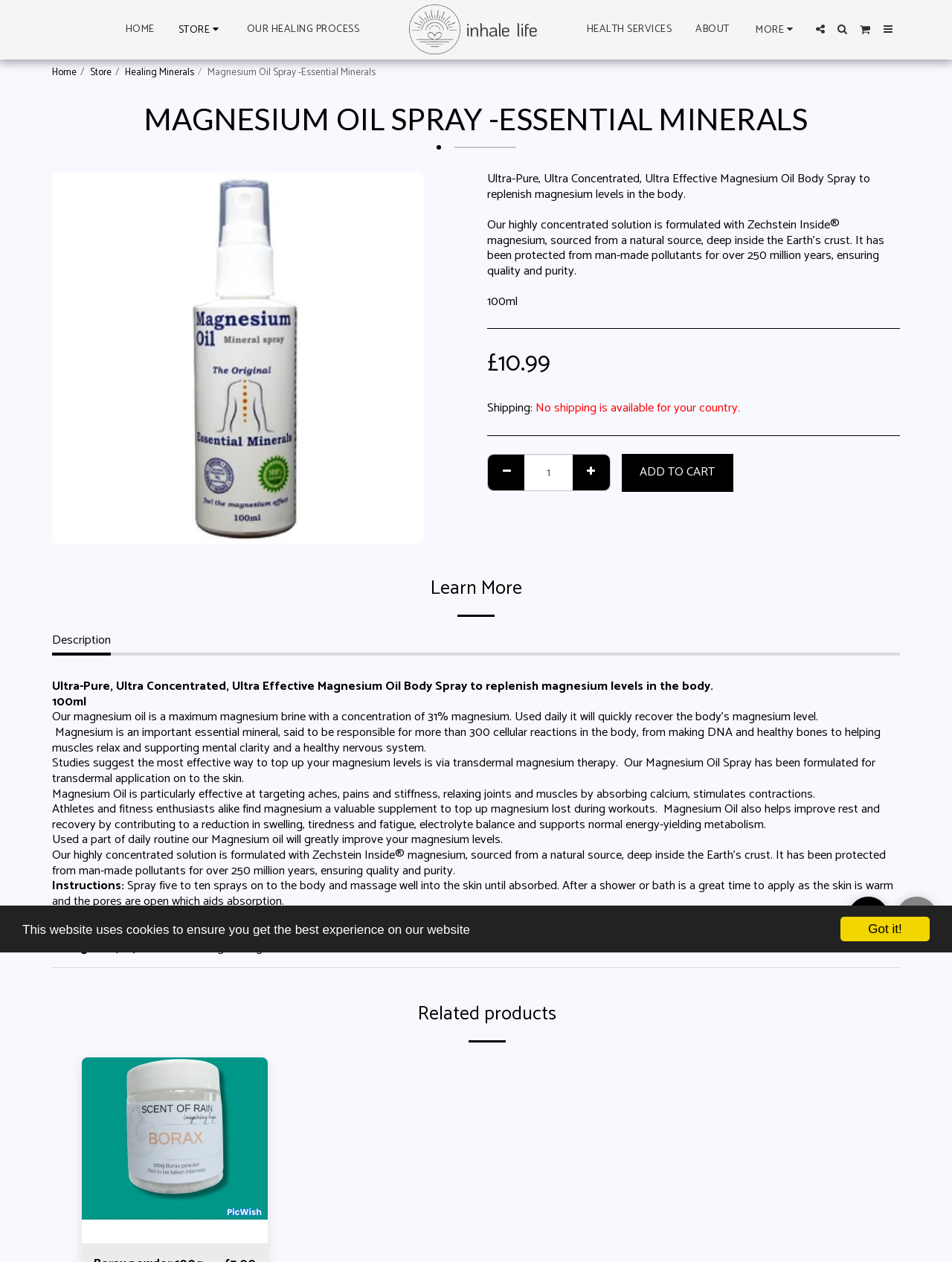Determine the bounding box coordinates for the area that needs to be clicked to fulfill this task: "Enter text in the textbox". The coordinates must be given as four float numbers between 0 and 1, i.e., [left, top, right, bottom].

[0.551, 0.36, 0.602, 0.389]